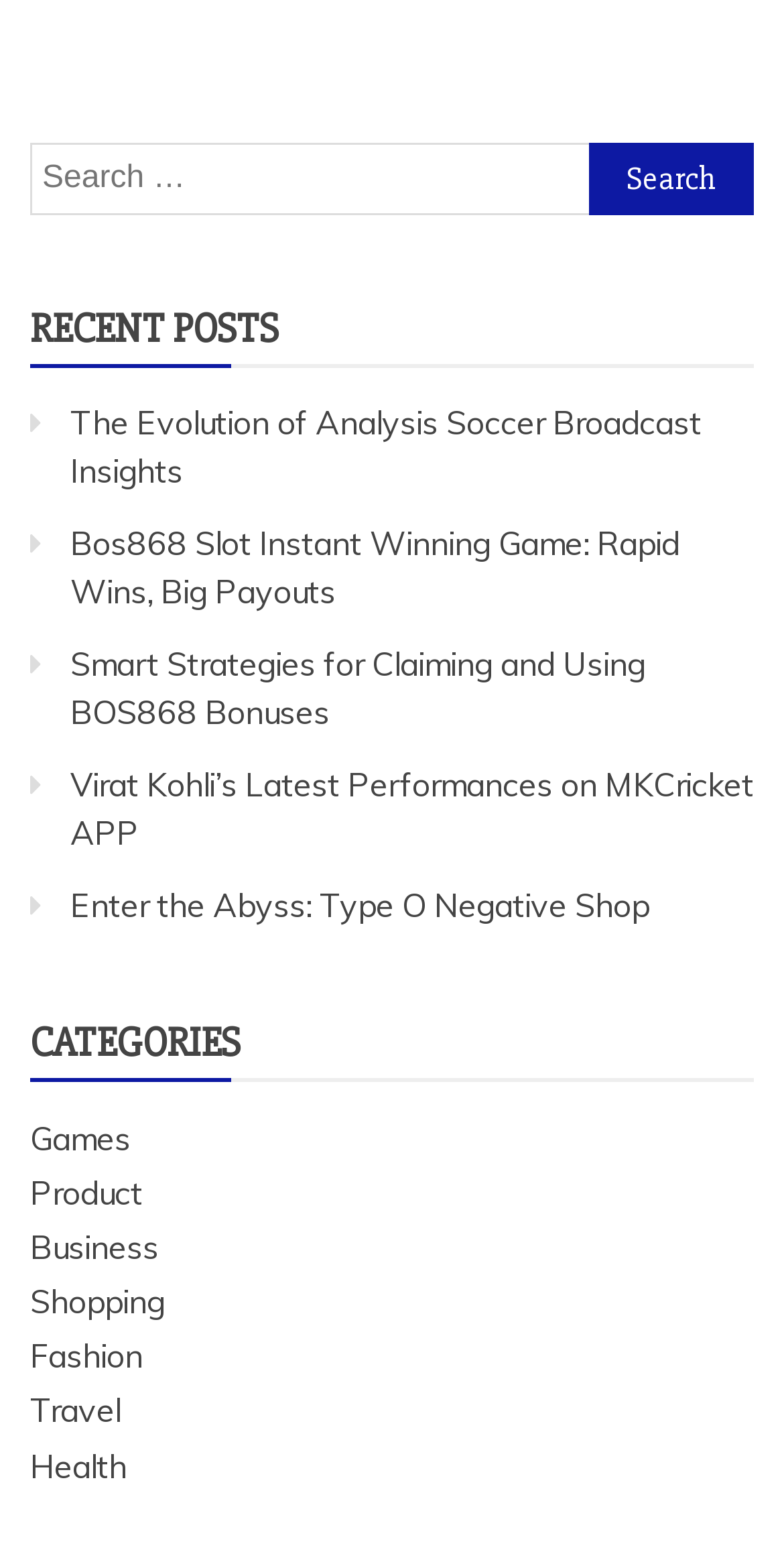Respond with a single word or phrase:
How many recent posts are listed?

5